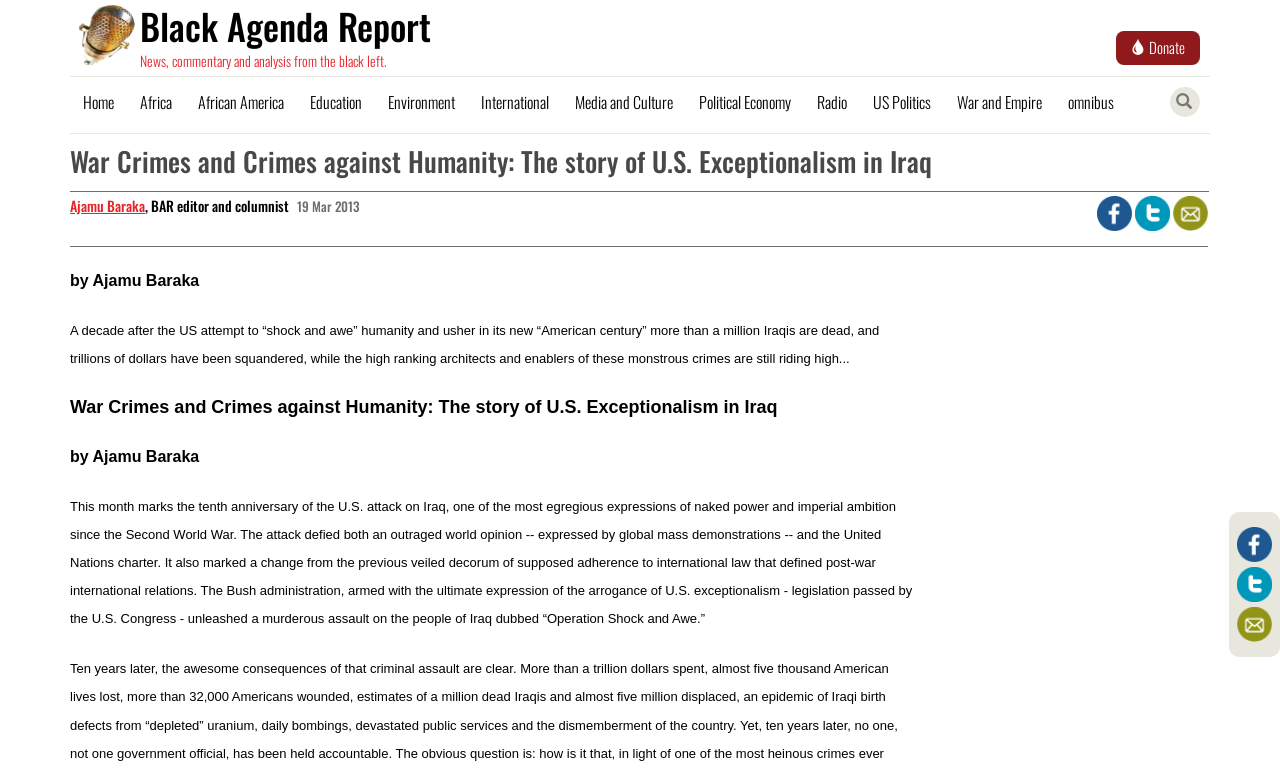Examine the screenshot and answer the question in as much detail as possible: What is the date of publication of the article?

I found the date of publication by looking at the text '19 Mar 2013' which is located below the author's name.